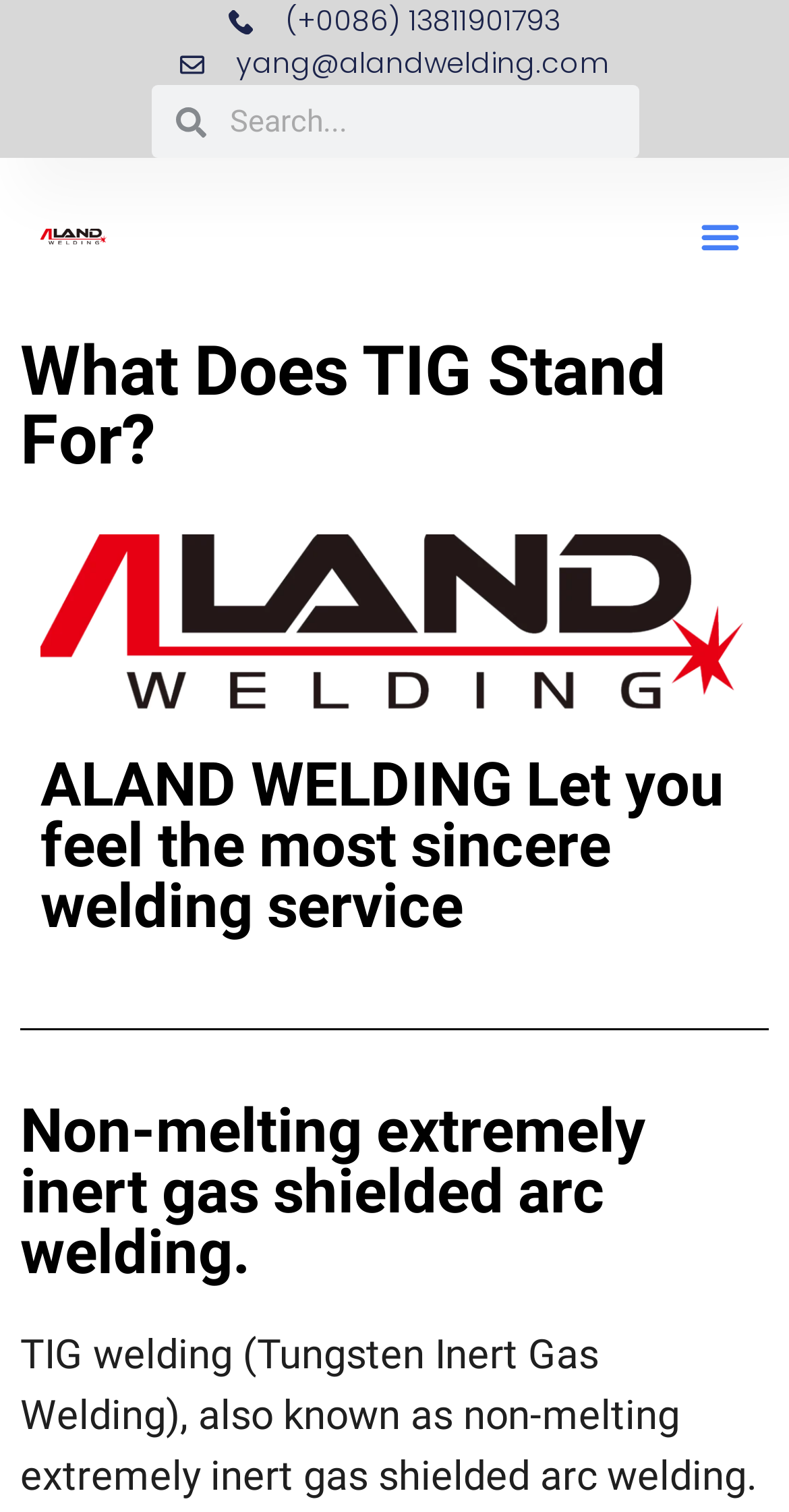Give a detailed overview of the webpage's appearance and contents.

The webpage appears to be about TIG welding, also known as Tungsten Inert Gas Welding. At the top-left corner, there is a link with a phone number (+0086) 13811901793, accompanied by a small image. Next to it, there is a static text displaying an email address, yang@alandwelding.com.

Below these elements, there is a search bar with a searchbox labeled "Search", taking up most of the width of the page. On the left side of the search bar, there is a link, but its text is not specified. 

On the top-right corner, there is a button labeled "Menu Toggle", which is not expanded. When expanded, it reveals a section with three headings. The first heading, "What Does TIG Stand For?", is located at the top of this section. Below it, there is a heading that describes the service provided by ALAND WELDING, emphasizing the sincerity of their welding service. The third heading, "Non-melting extremely inert gas shielded arc welding", is located at the bottom of this section, providing more information about TIG welding.